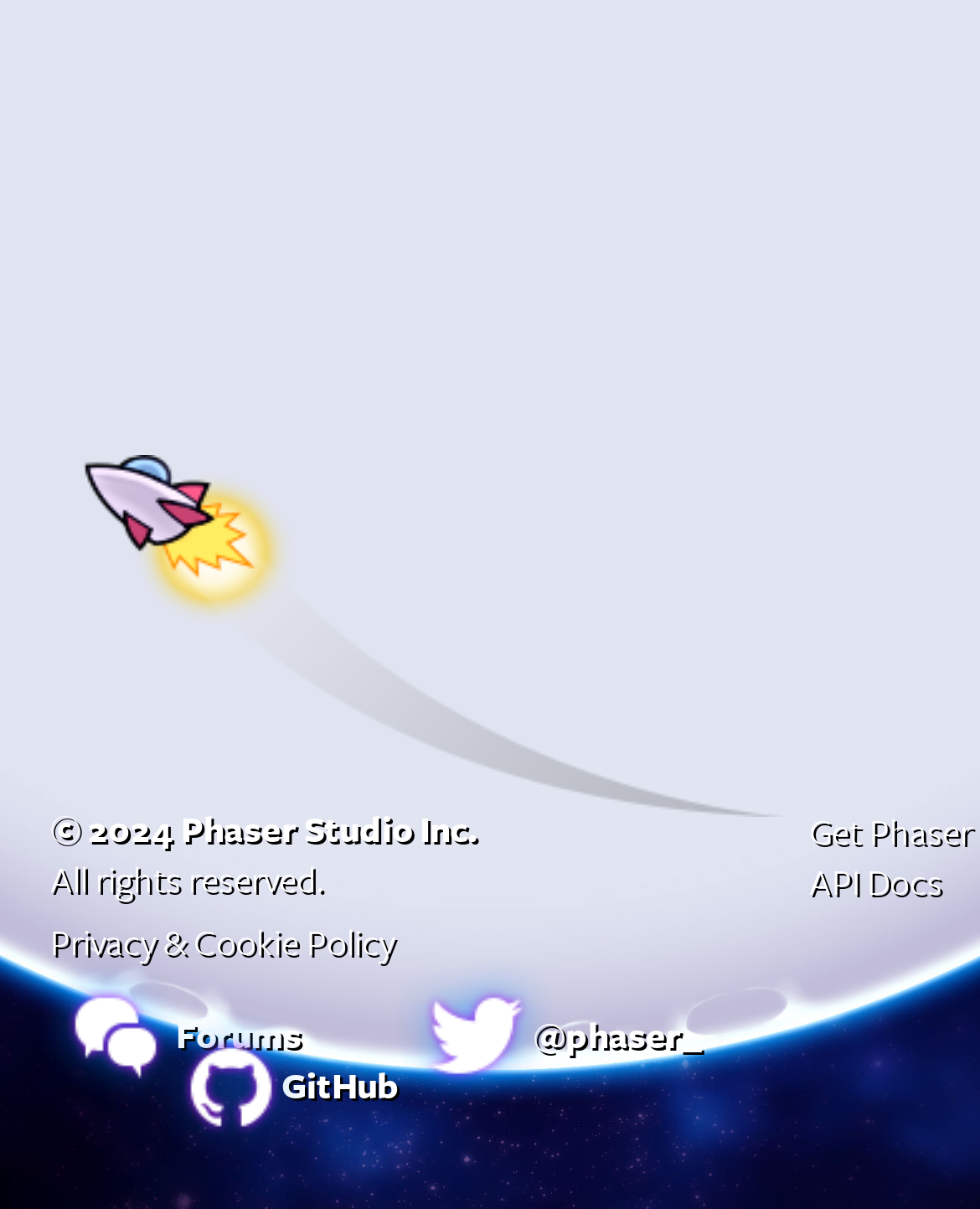Find the bounding box of the element with the following description: "Privacy & Cookie Policy". The coordinates must be four float numbers between 0 and 1, formatted as [left, top, right, bottom].

[0.051, 0.758, 0.403, 0.801]